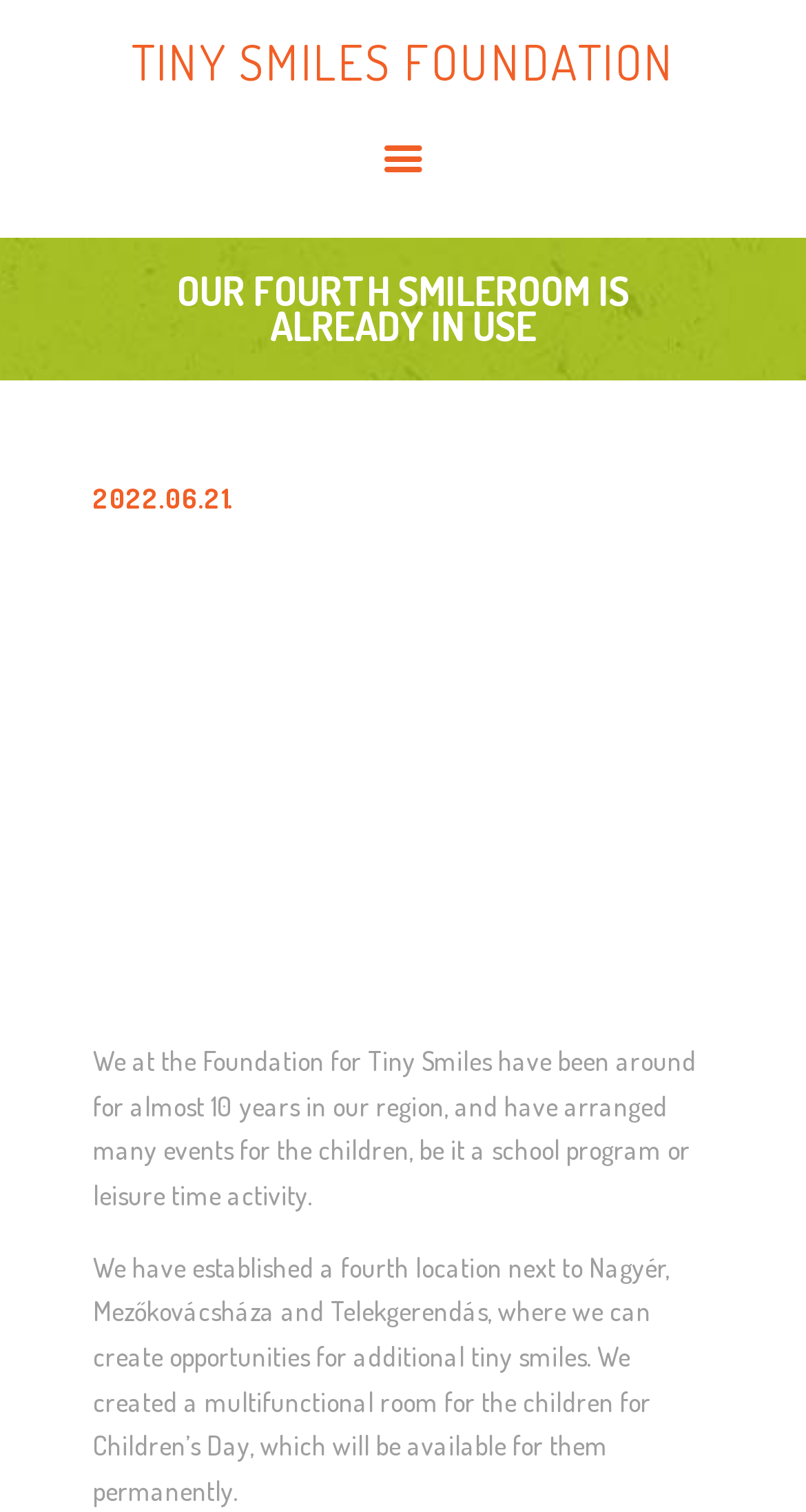What type of activities does the foundation arrange for children?
Please respond to the question with a detailed and thorough explanation.

The text description below the heading states 'We at the Foundation for Tiny Smiles have been around for almost 10 years in our region, and have arranged many events for the children, be it a school program or leisure time activity.' which indicates the types of activities arranged by the foundation.